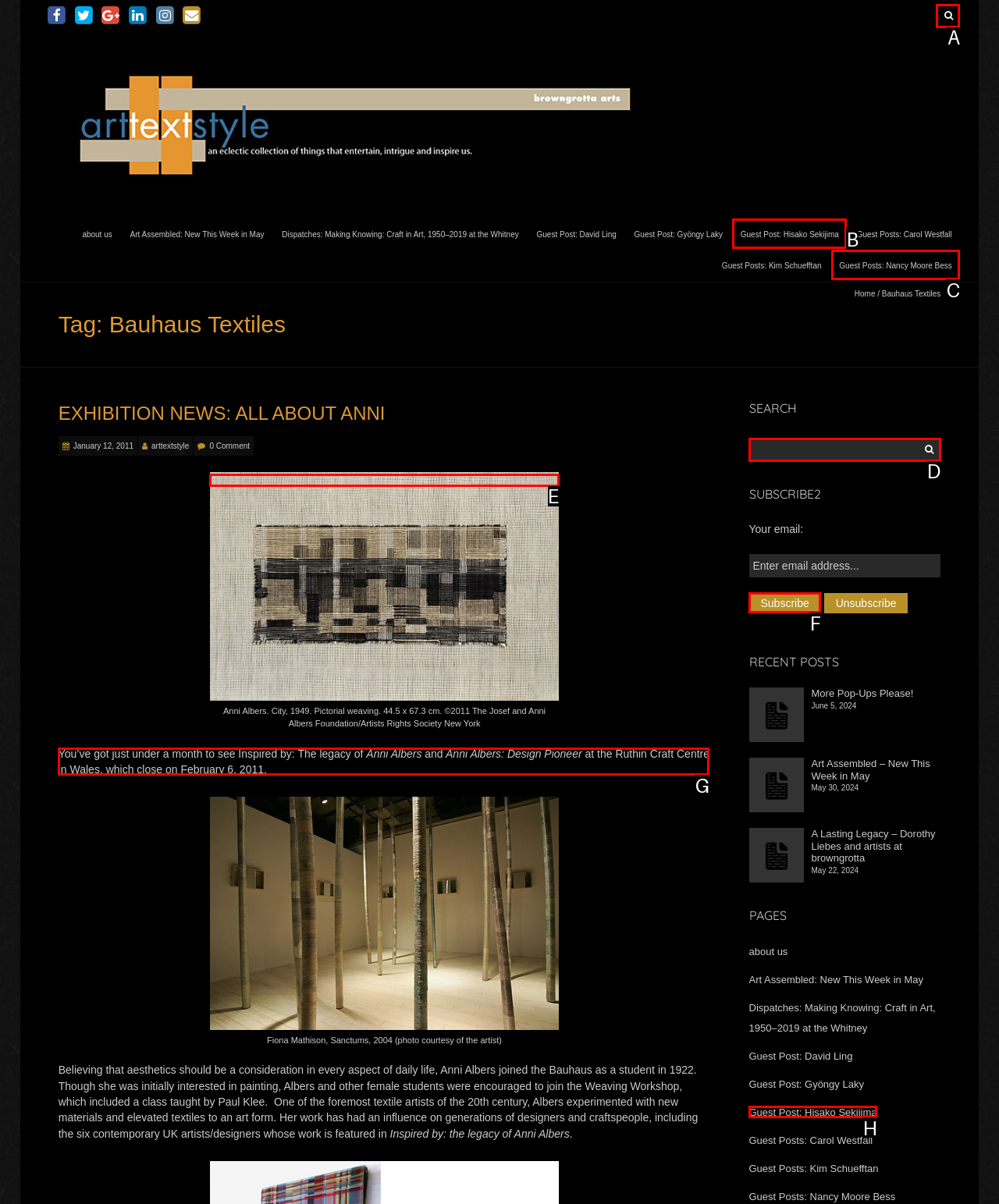Indicate which UI element needs to be clicked to fulfill the task: Read about Anni Albers
Answer with the letter of the chosen option from the available choices directly.

G